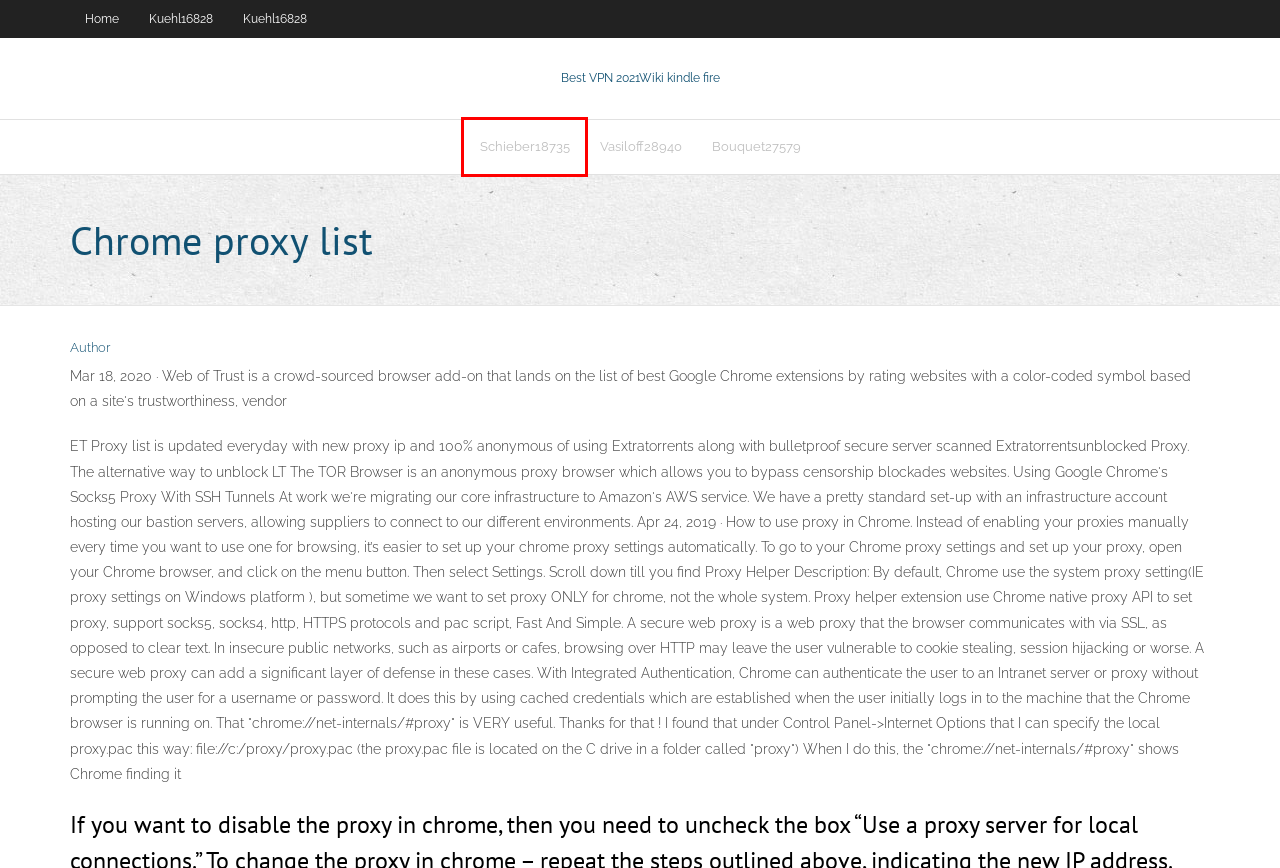Look at the screenshot of the webpage and find the element within the red bounding box. Choose the webpage description that best fits the new webpage that will appear after clicking the element. Here are the candidates:
A. Vasiloff28940 , kodivpnrmes.web.app
B. Bouquet27579 . kodivpnrmes.web.app
C. Listing requirements of ghana stock exchange sabpd
D. Schieber18735 - kodivpnrmes.web.app
E. Kuehl16828 : kodivpnrmes.web.app
F. Change internet protocol hihmo
G. stream champions league online free - kodivpnrmes.web.app
H. Watch ufc tonight online free mrvif

D